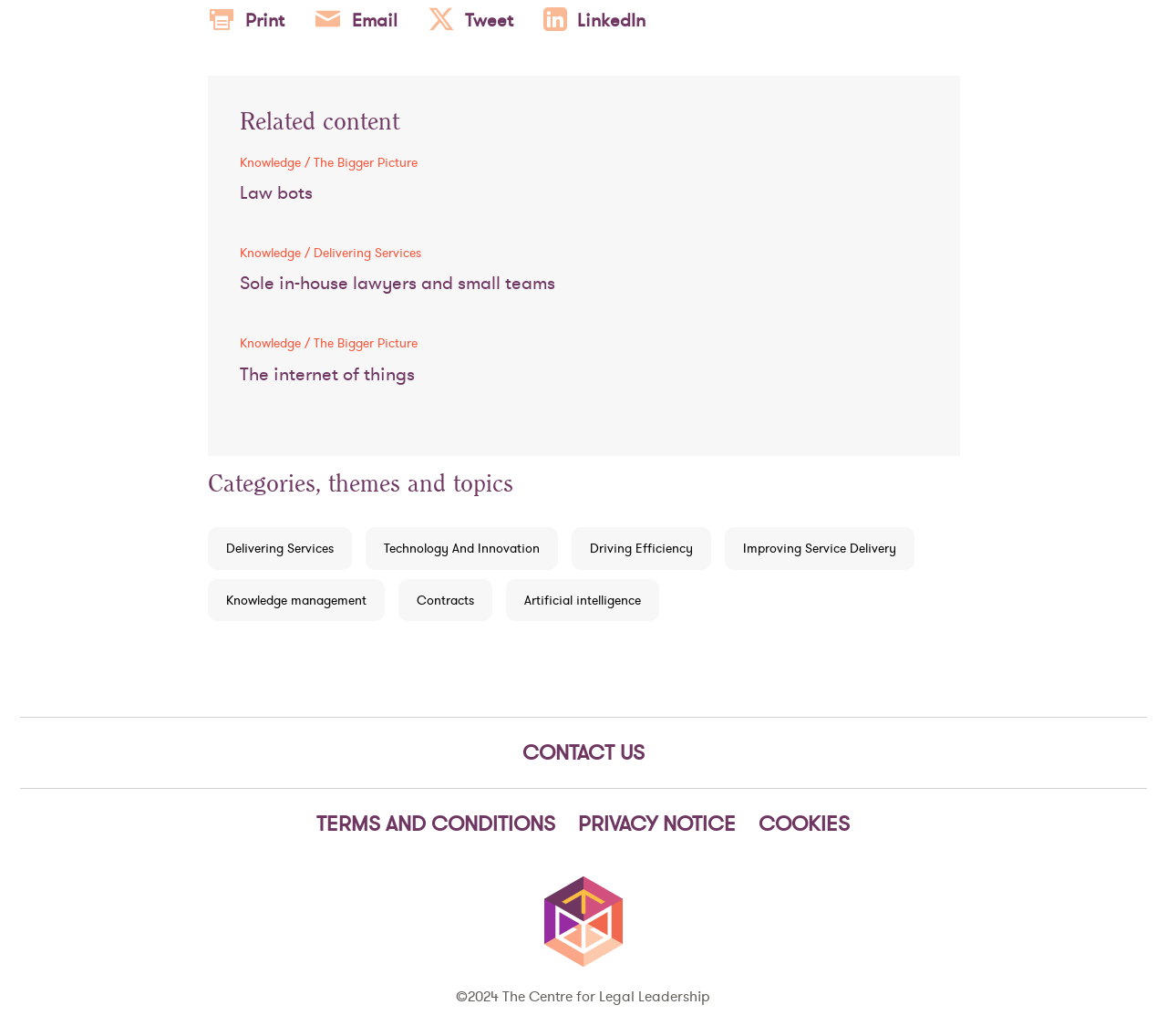Give a one-word or short phrase answer to this question: 
How many categories are listed?

5